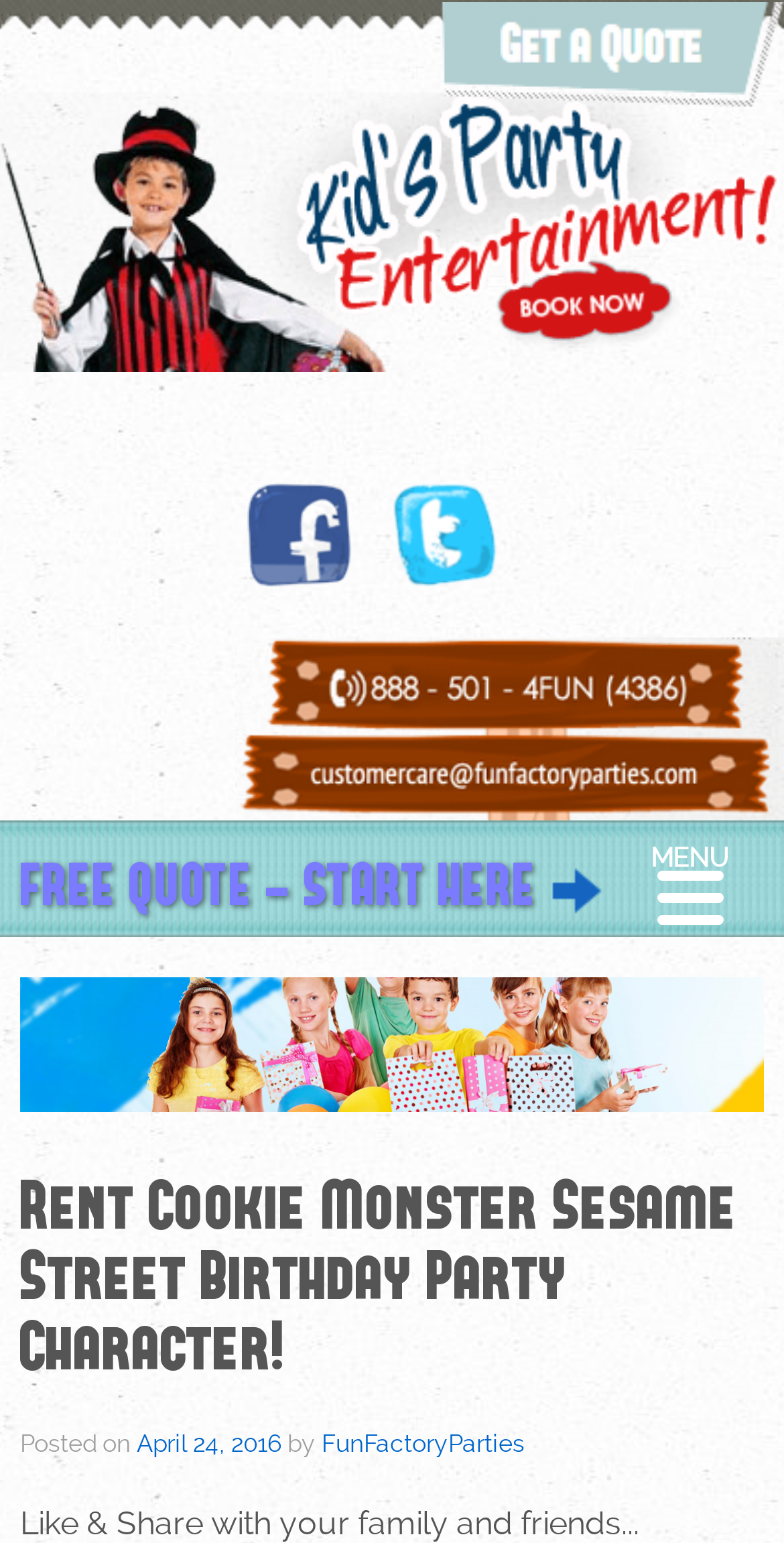Deliver a detailed narrative of the webpage's visual and textual elements.

The webpage is about renting a Cookie Monster character for a Sesame Street themed birthday party. At the top, there is a large image with the text "Top Entertainment" spanning the entire width of the page. Below this image, there are social media sharing links for Facebook and Twitter, accompanied by their respective icons. 

On the left side of the page, there is a call-to-action button labeled "FREE QUOTE - START HERE" with a menu arrow icon next to it. Further down, there is a "Menu" button with the text "MENU" inside it. 

On the top-left corner, there is a logo image of "Fun Factory Kids Parties". The main heading of the page, "Rent Cookie Monster Sesame Street Birthday Party Character!", is displayed prominently in the middle of the page. 

Below the heading, there is a section with the date "April 24, 2016" and the author "FunFactoryParties". At the very bottom of the page, there is a message encouraging users to "Like & Share with your family and friends...".